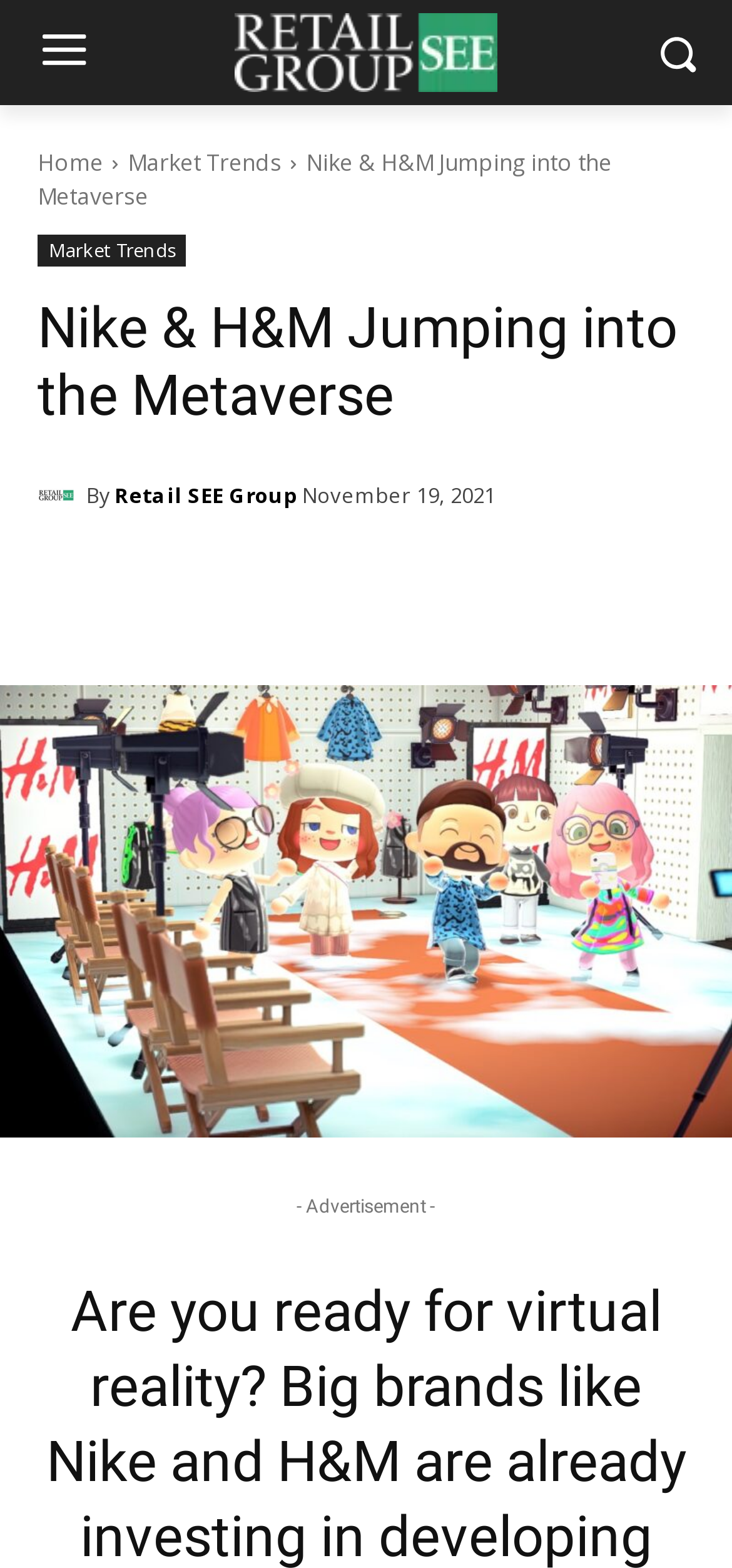Extract the bounding box coordinates for the described element: "5.001 sur 5". The coordinates should be represented as four float numbers between 0 and 1: [left, top, right, bottom].

None